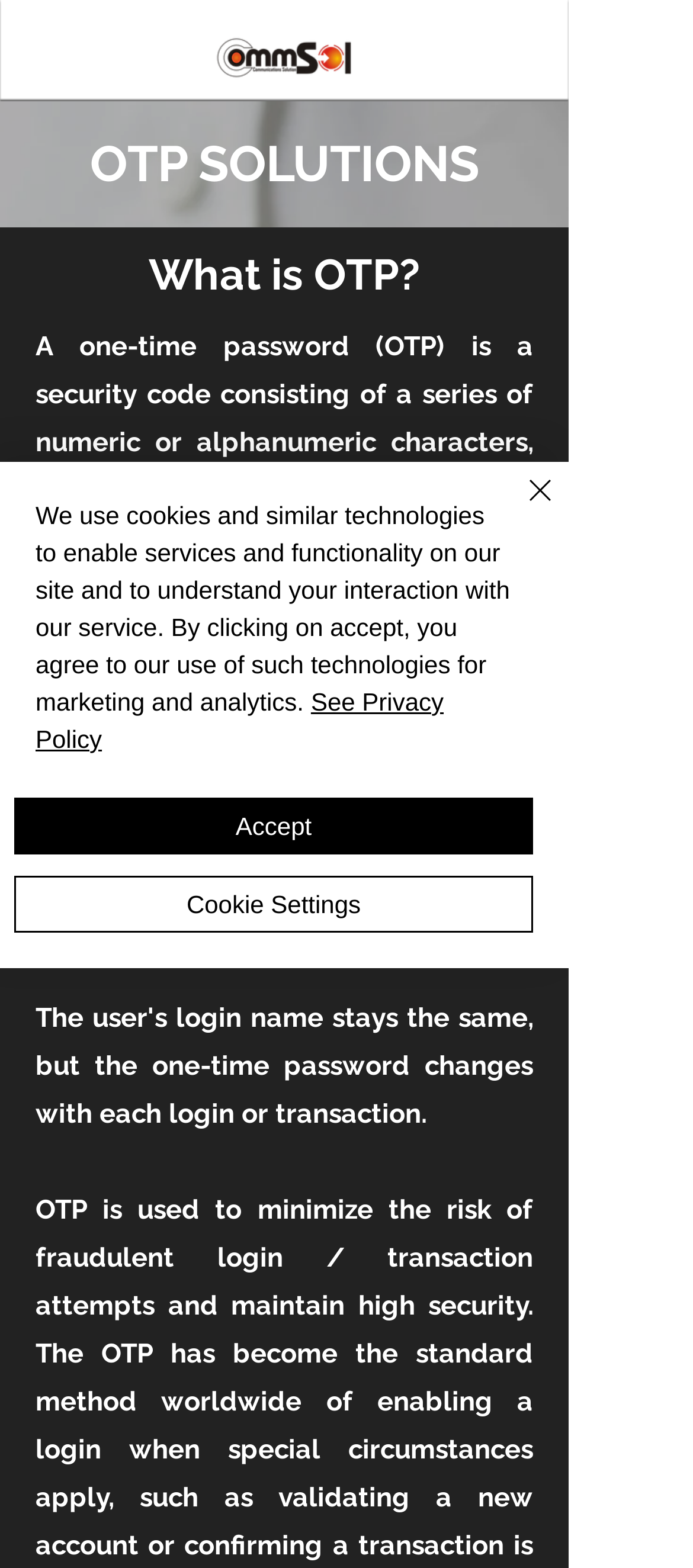Given the description Cookie Settings, predict the bounding box coordinates of the UI element. Ensure the coordinates are in the format (top-left x, top-left y, bottom-right x, bottom-right y) and all values are between 0 and 1.

[0.021, 0.559, 0.769, 0.595]